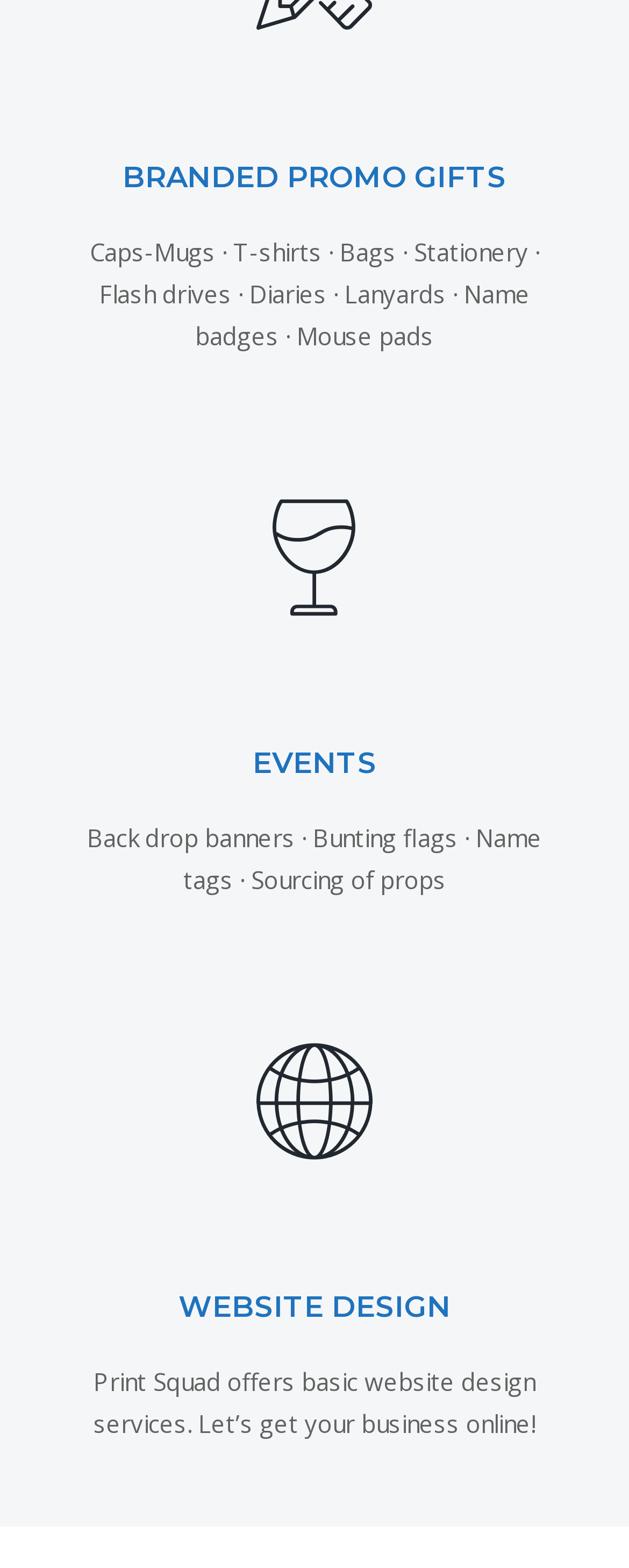Reply to the question with a single word or phrase:
What is the hierarchy of the webpage?

Three sections